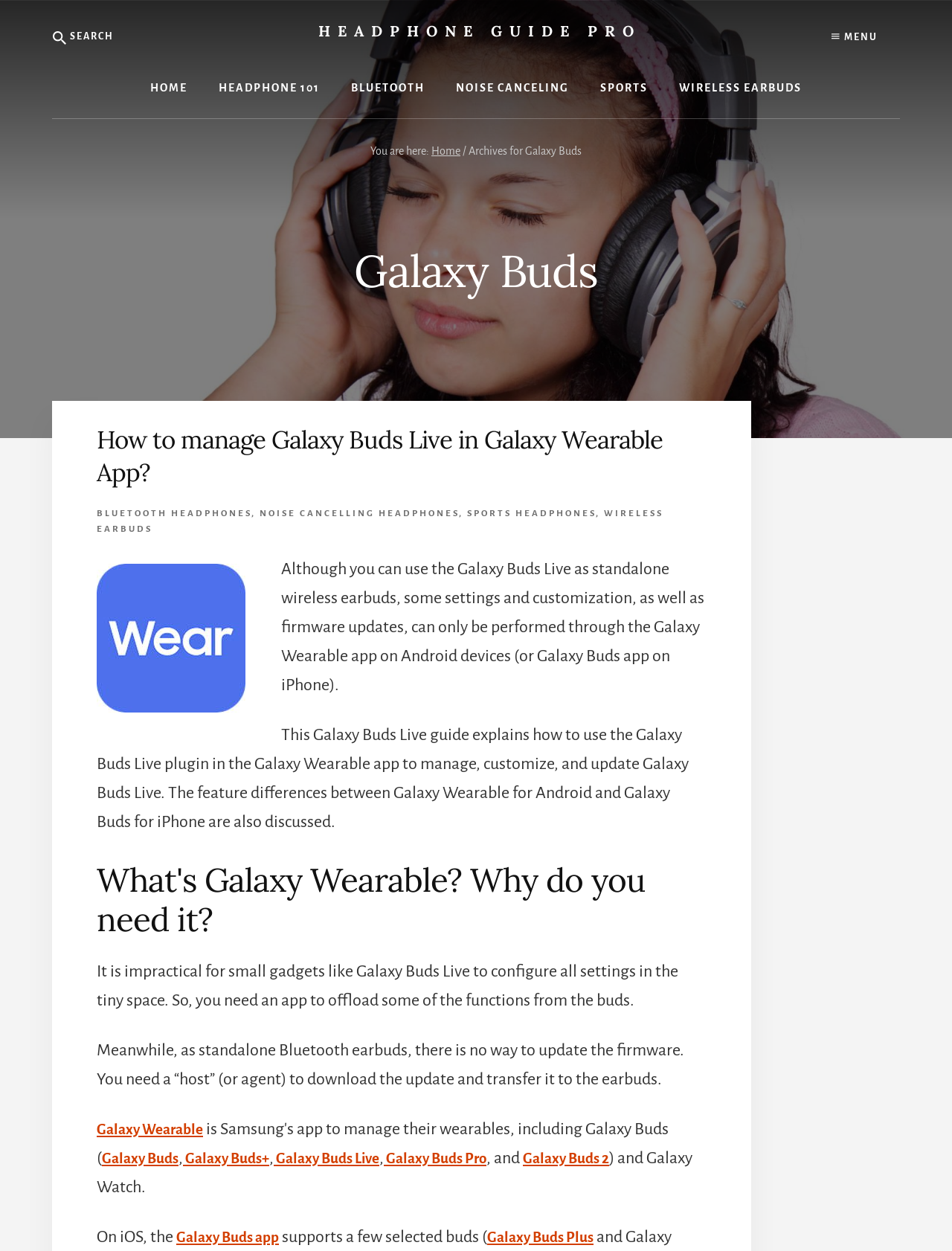What type of headphones are mentioned on this webpage?
Please utilize the information in the image to give a detailed response to the question.

The webpage mentions different types of headphones, including Bluetooth headphones, Noise Canceling headphones, and Sports headphones, which are all related to Galaxy Buds.